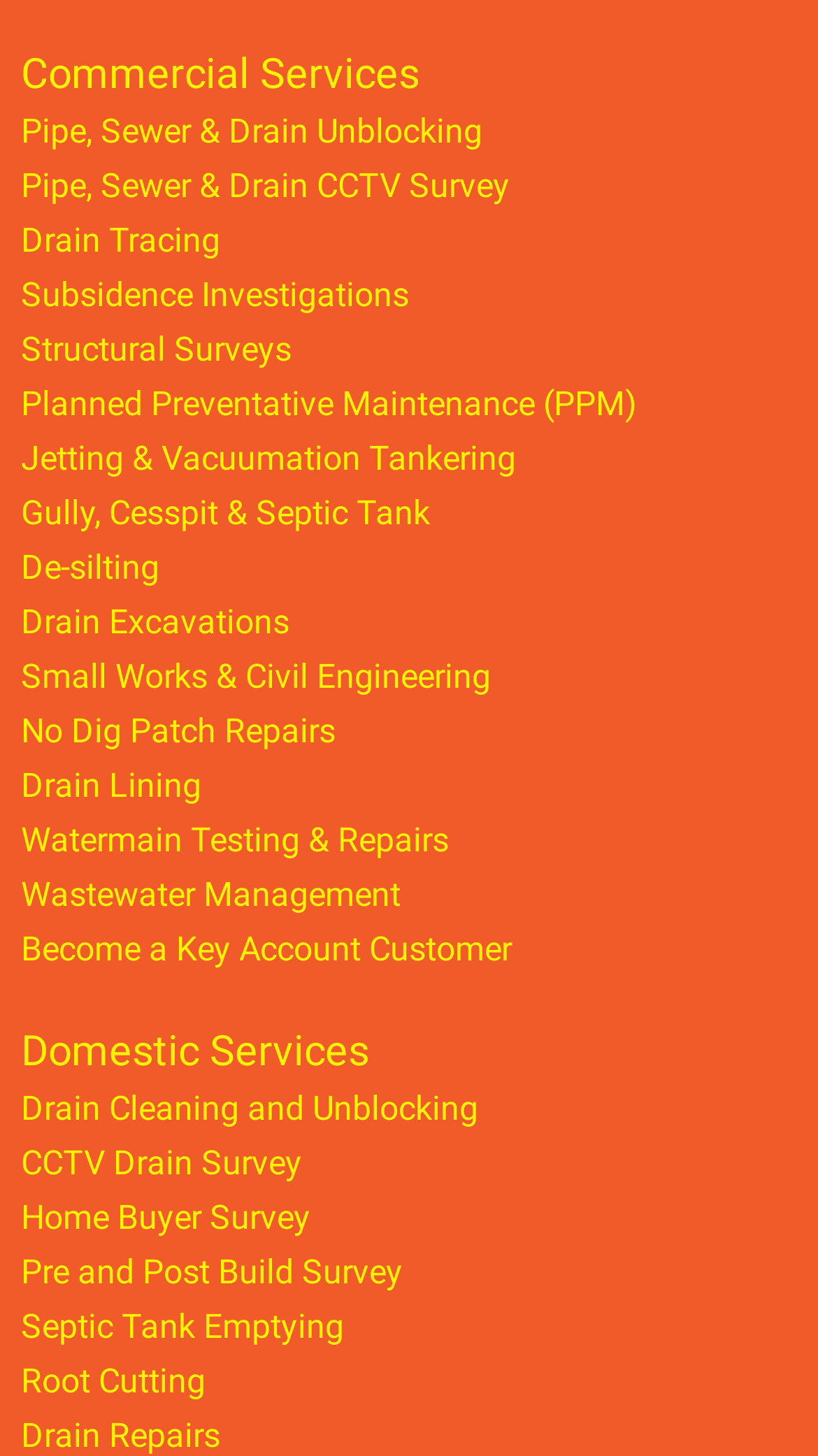Using the webpage screenshot and the element description Drain Excavations, determine the bounding box coordinates. Specify the coordinates in the format (top-left x, top-left y, bottom-right x, bottom-right y) with values ranging from 0 to 1.

[0.026, 0.414, 0.354, 0.441]